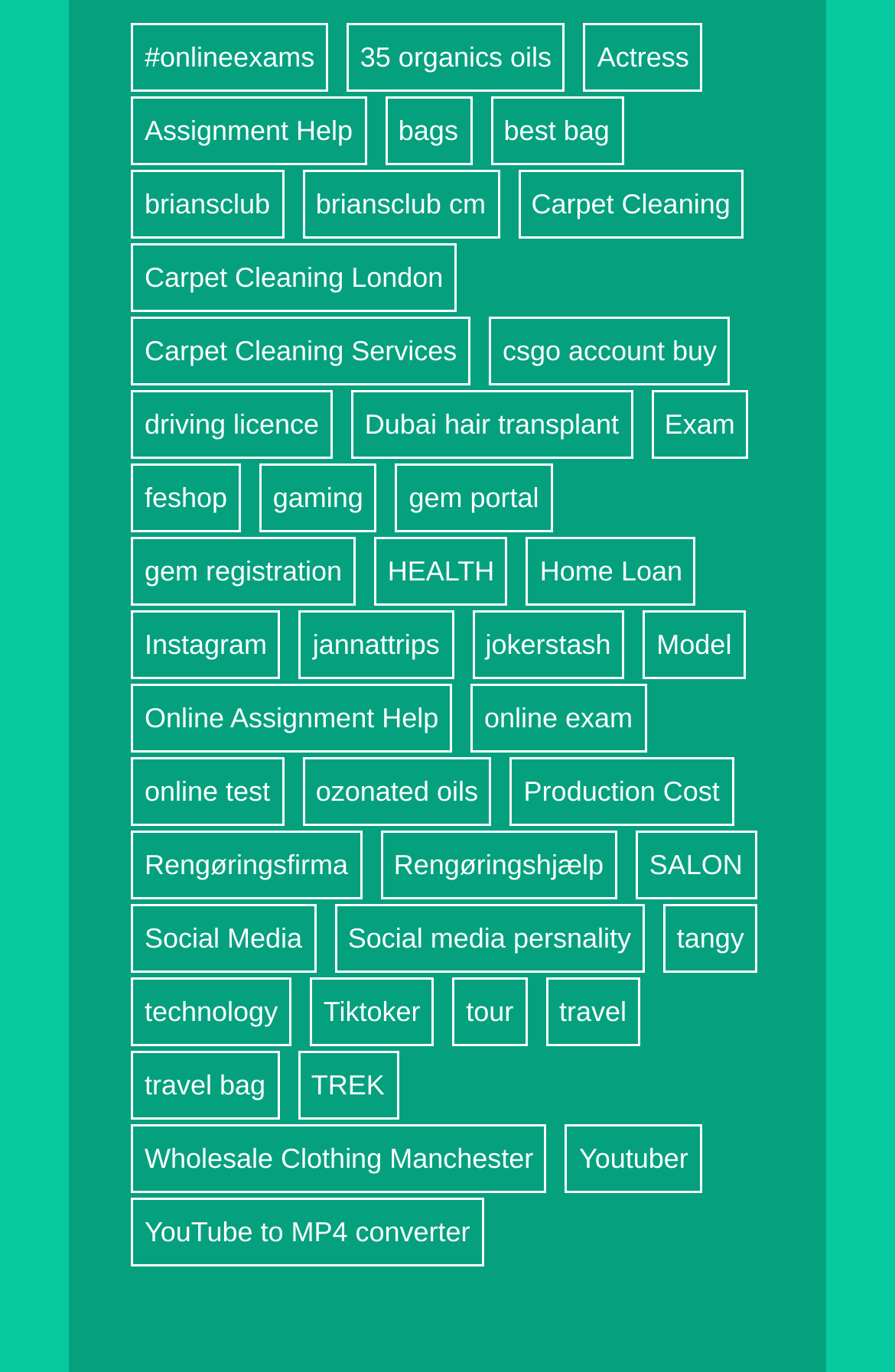Please identify the bounding box coordinates of the clickable region that I should interact with to perform the following instruction: "Check disclaimer". The coordinates should be expressed as four float numbers between 0 and 1, i.e., [left, top, right, bottom].

None